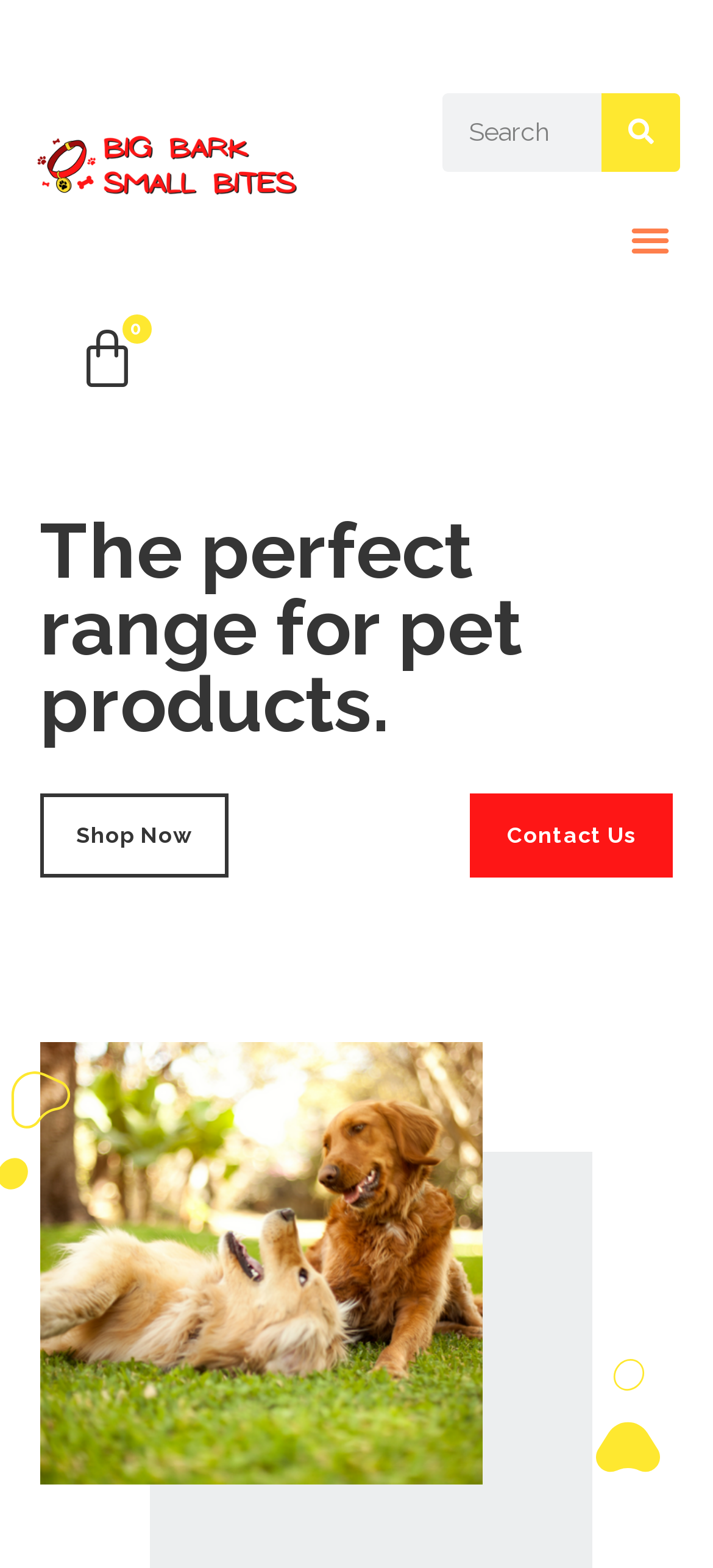What is the call-to-action on the main banner?
Please use the image to provide a one-word or short phrase answer.

Shop Now